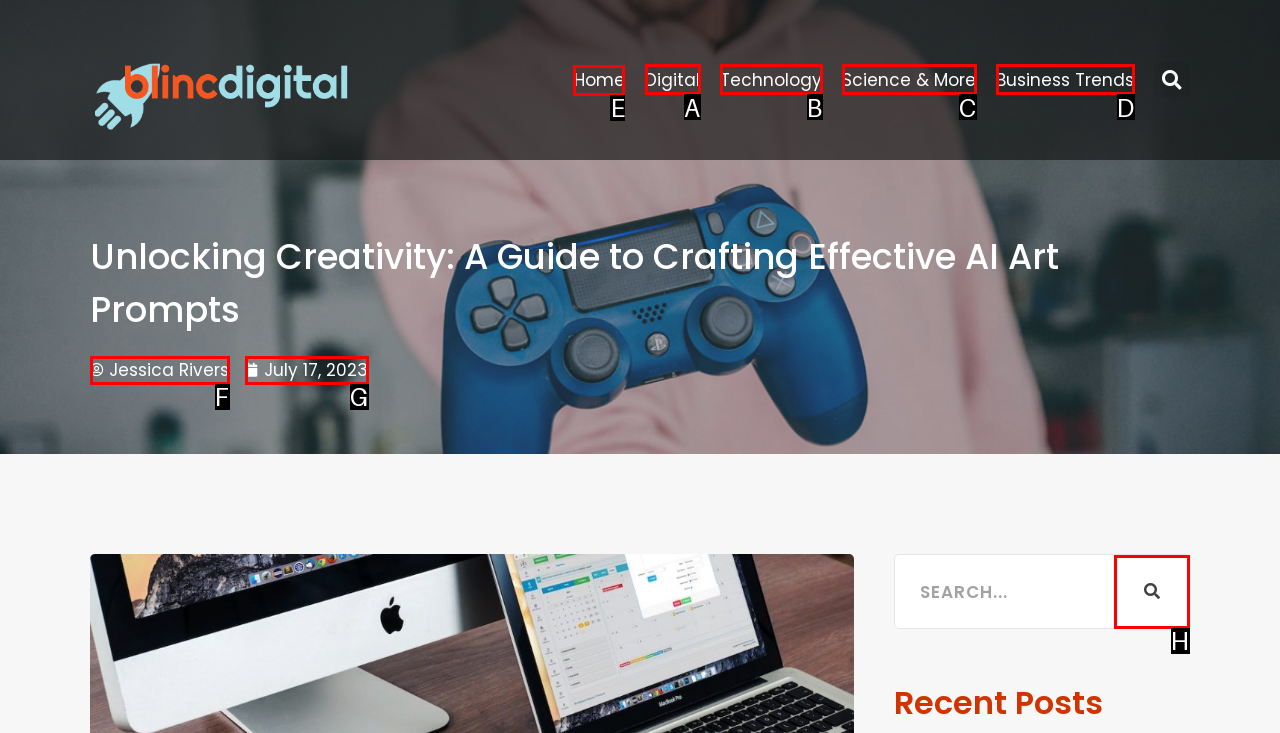Identify the correct UI element to click for this instruction: Go to the home page
Respond with the appropriate option's letter from the provided choices directly.

E